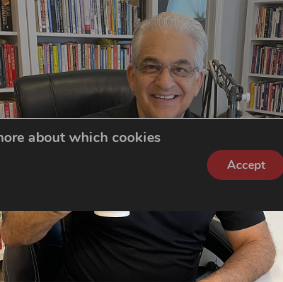What is the man holding?
Please respond to the question with a detailed and thorough explanation.

In the image, the man is holding an object in his hand, and upon examination, it appears to be a white mug, suggesting that he may be enjoying a beverage.